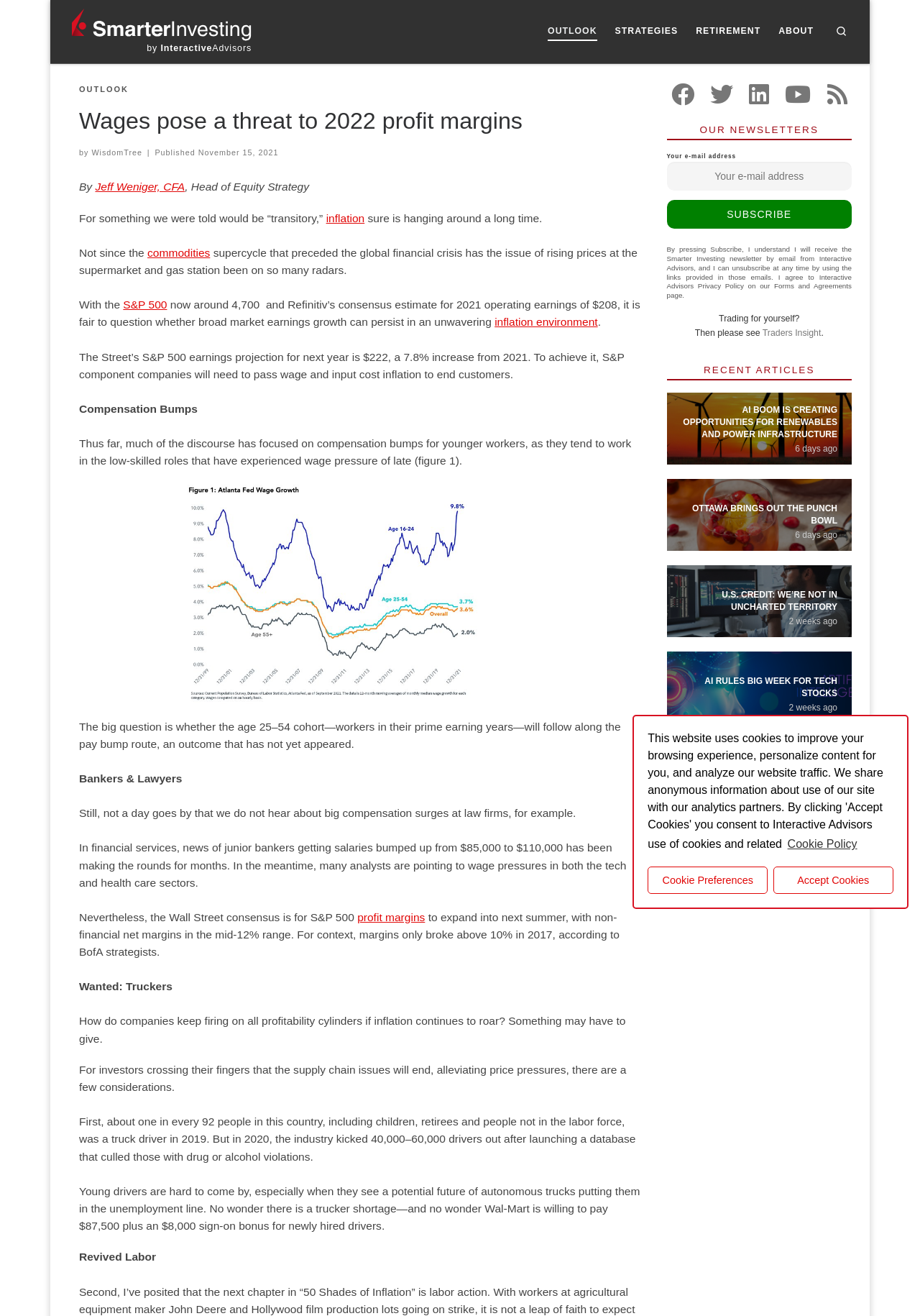Please determine the bounding box coordinates of the element's region to click in order to carry out the following instruction: "Subscribe to the newsletter". The coordinates should be four float numbers between 0 and 1, i.e., [left, top, right, bottom].

[0.725, 0.152, 0.926, 0.174]